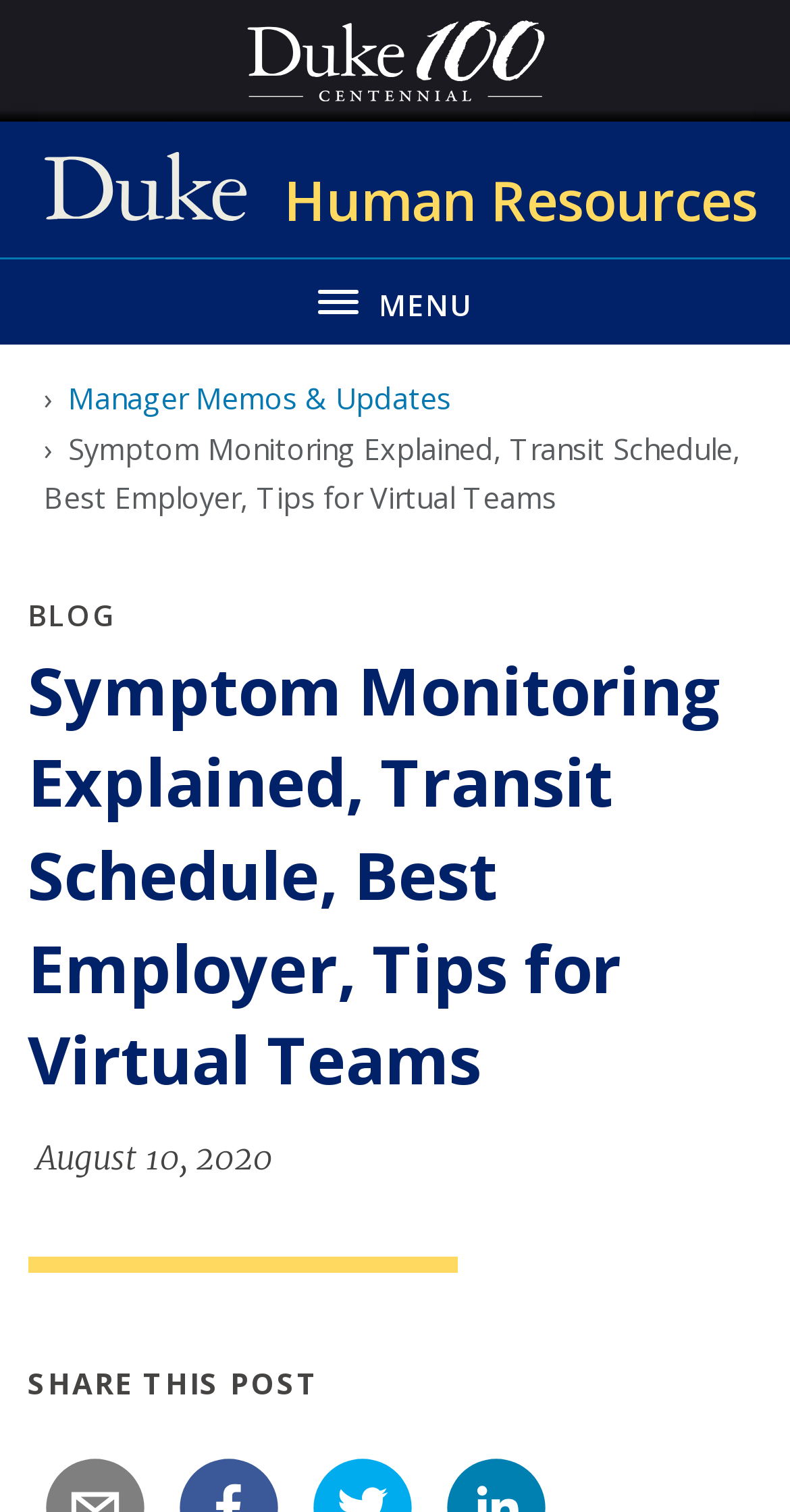What is the category of the blog post?
Please describe in detail the information shown in the image to answer the question.

The category of the blog post is Manager Memos & Updates, which is indicated by the link element with a bounding box of [0.086, 0.251, 0.571, 0.277]. This category is likely a section of the blog where manager-related memos and updates are posted.